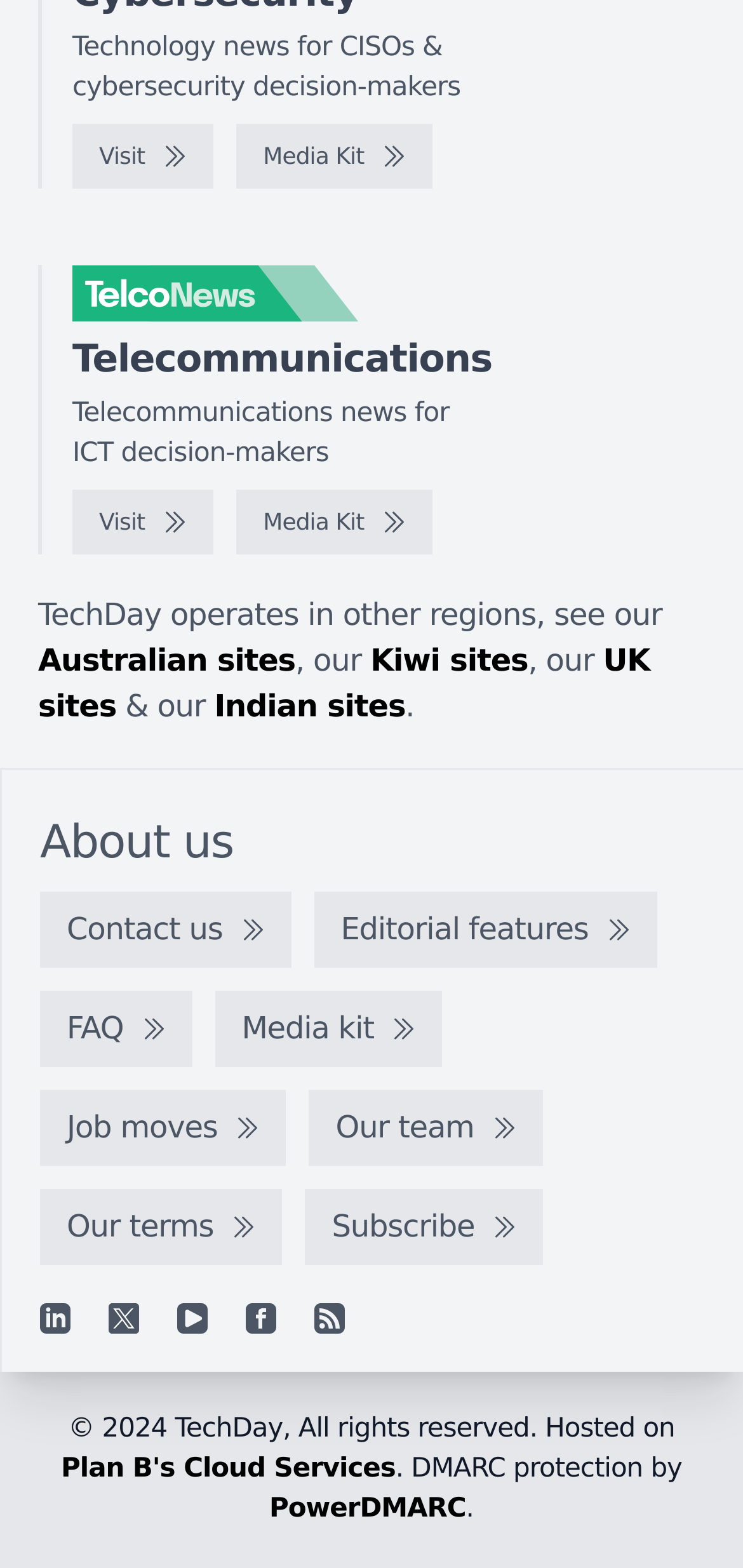What is the main topic of this website?
Please provide a comprehensive and detailed answer to the question.

The main topic of this website is technology news, as indicated by the static text 'Technology news for CISOs & cybersecurity decision-makers' at the top of the page.